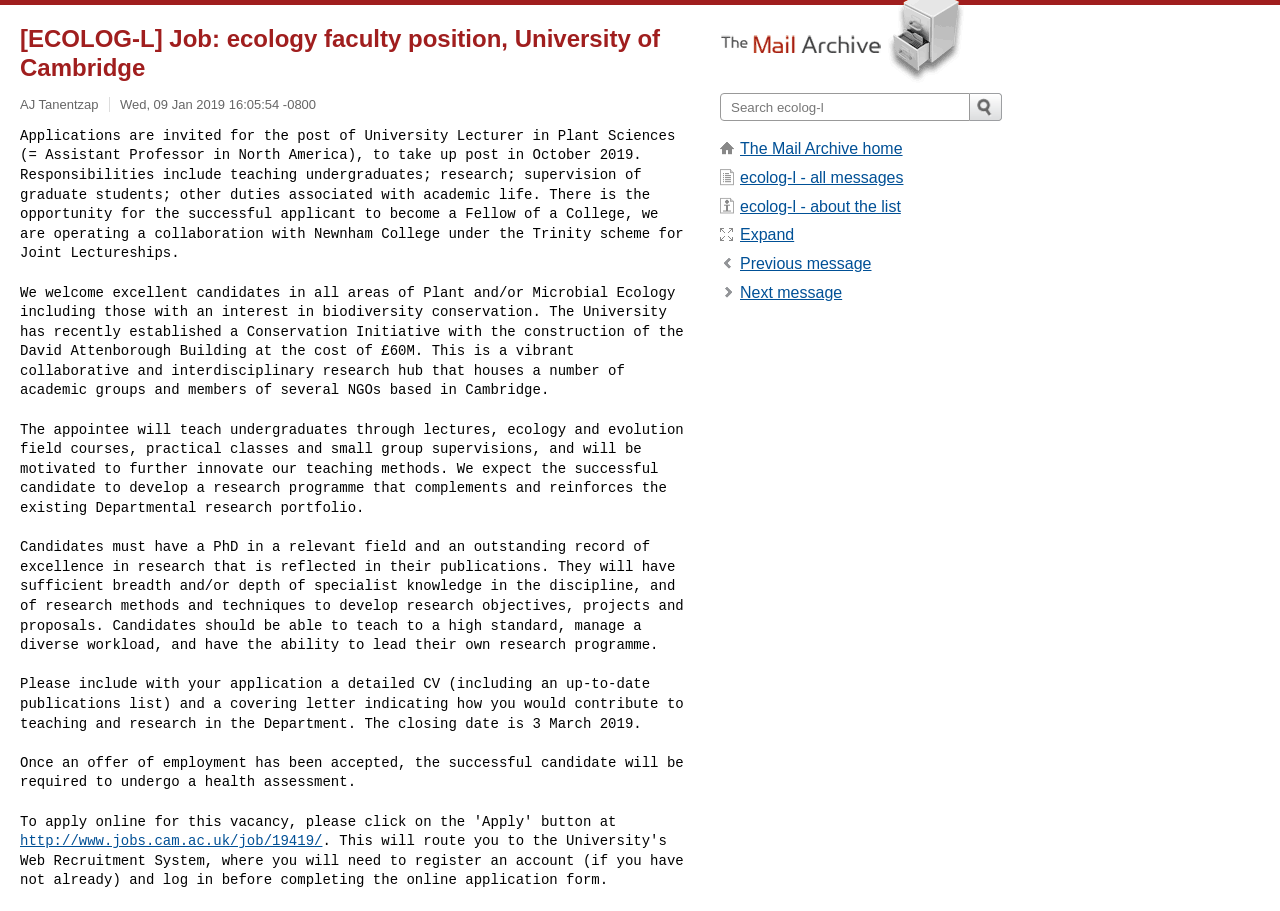Locate the bounding box coordinates of the area that needs to be clicked to fulfill the following instruction: "Submit a query". The coordinates should be in the format of four float numbers between 0 and 1, namely [left, top, right, bottom].

[0.758, 0.102, 0.783, 0.133]